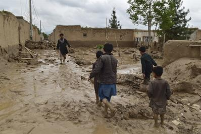Provide a brief response to the question below using one word or phrase:
What are the children walking through?

Muddy street